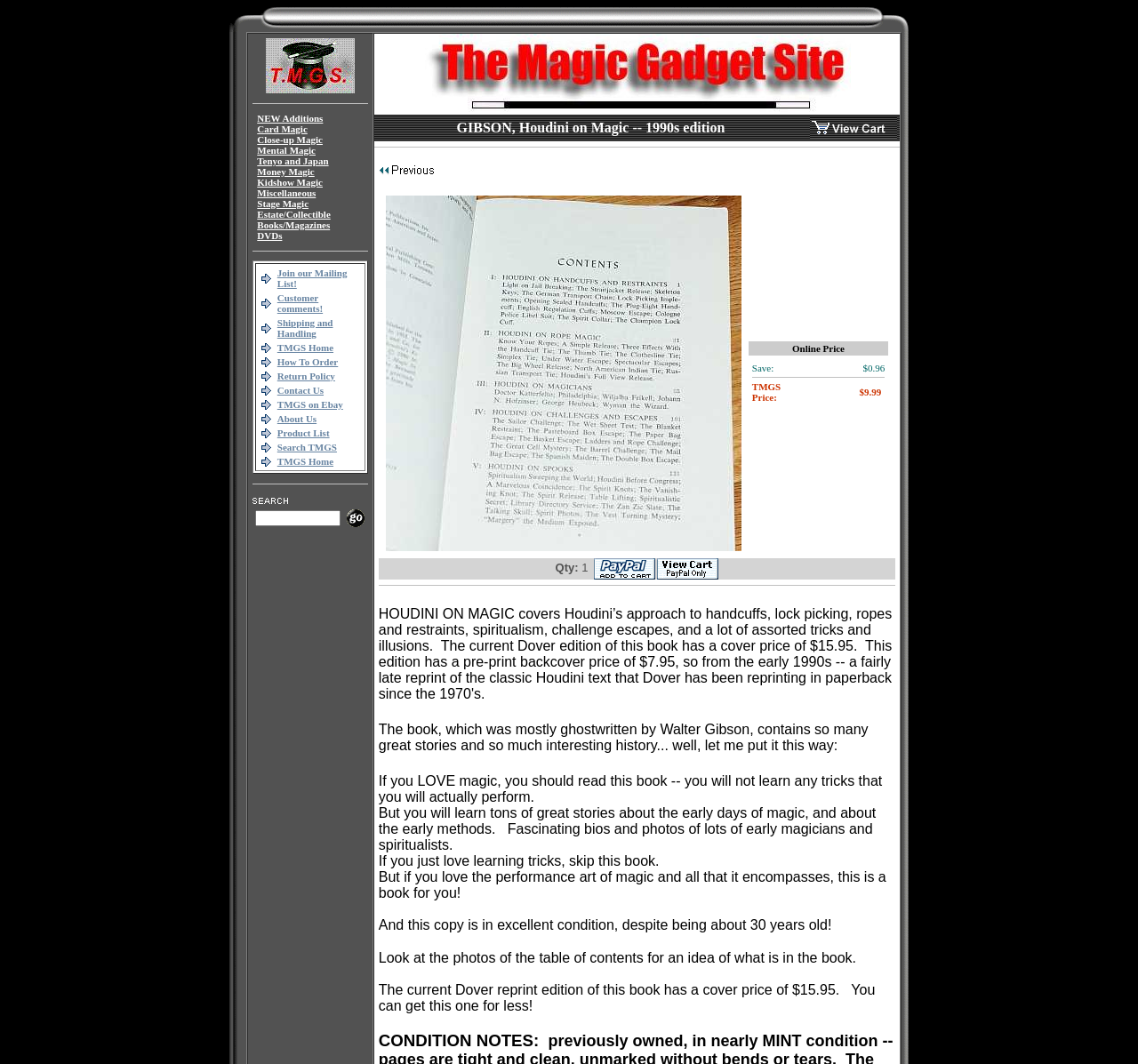Please identify the bounding box coordinates of the element's region that I should click in order to complete the following instruction: "Click on the 'NEW Additions' link". The bounding box coordinates consist of four float numbers between 0 and 1, i.e., [left, top, right, bottom].

[0.226, 0.106, 0.284, 0.116]